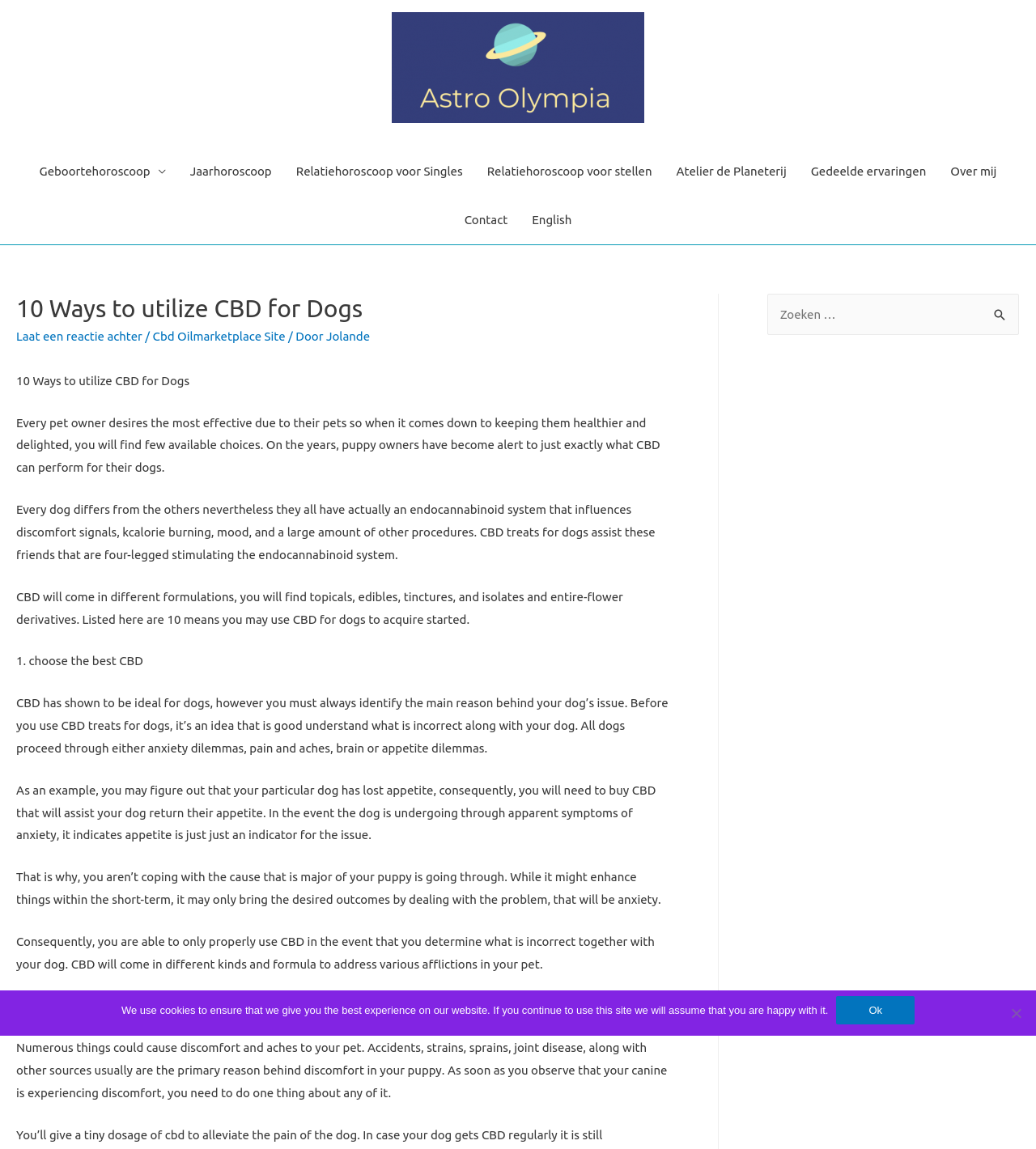Based on the image, please elaborate on the answer to the following question:
How many links are in the navigation section?

The navigation section contains 9 links, which can be counted by looking at the links under the 'Site navigatie' element, including 'Geboortehoroscoop', 'Jaarhoroscoop', and so on.